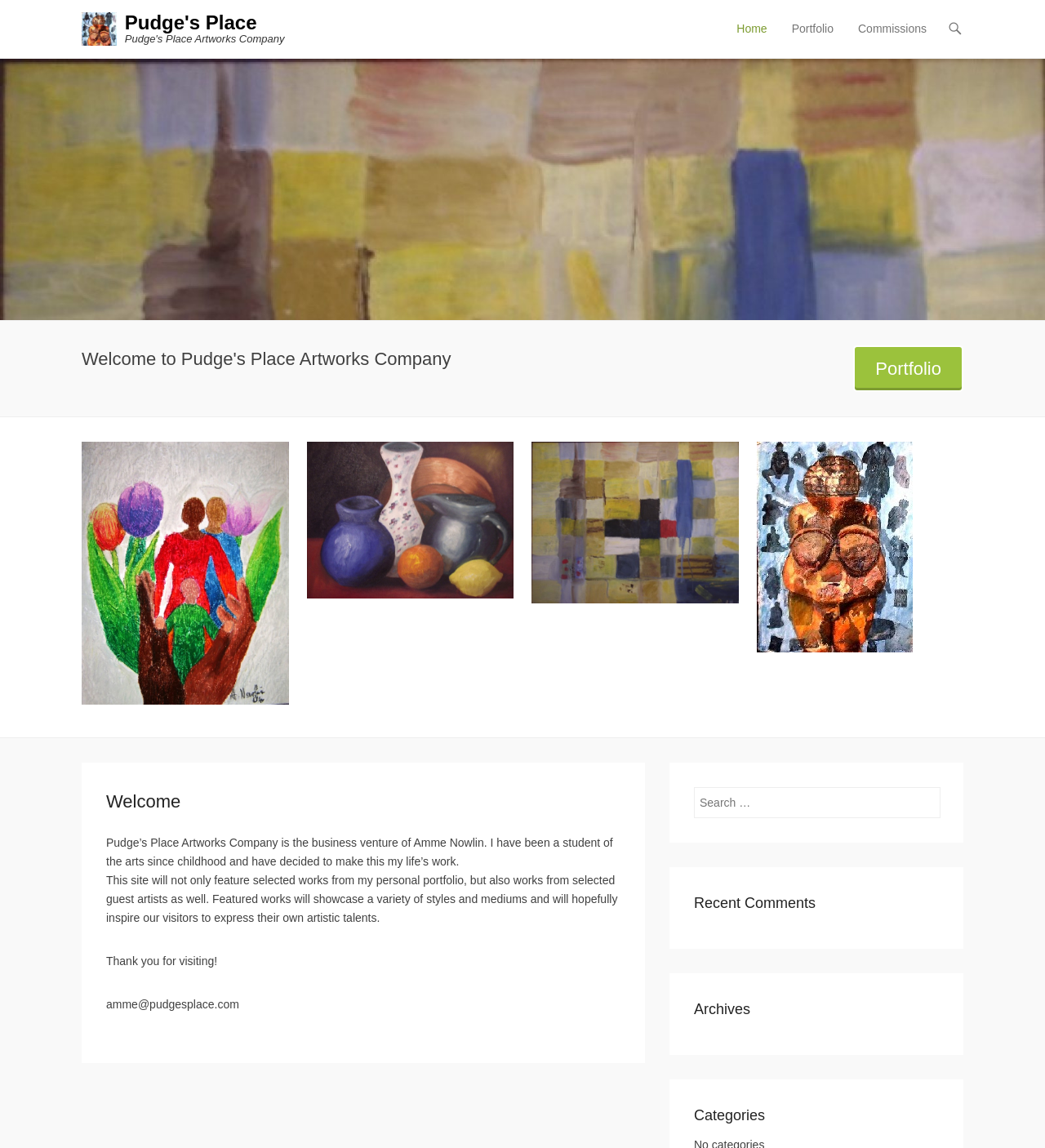Please determine the bounding box coordinates of the element's region to click in order to carry out the following instruction: "Search for something". The coordinates should be four float numbers between 0 and 1, i.e., [left, top, right, bottom].

[0.664, 0.686, 0.9, 0.713]